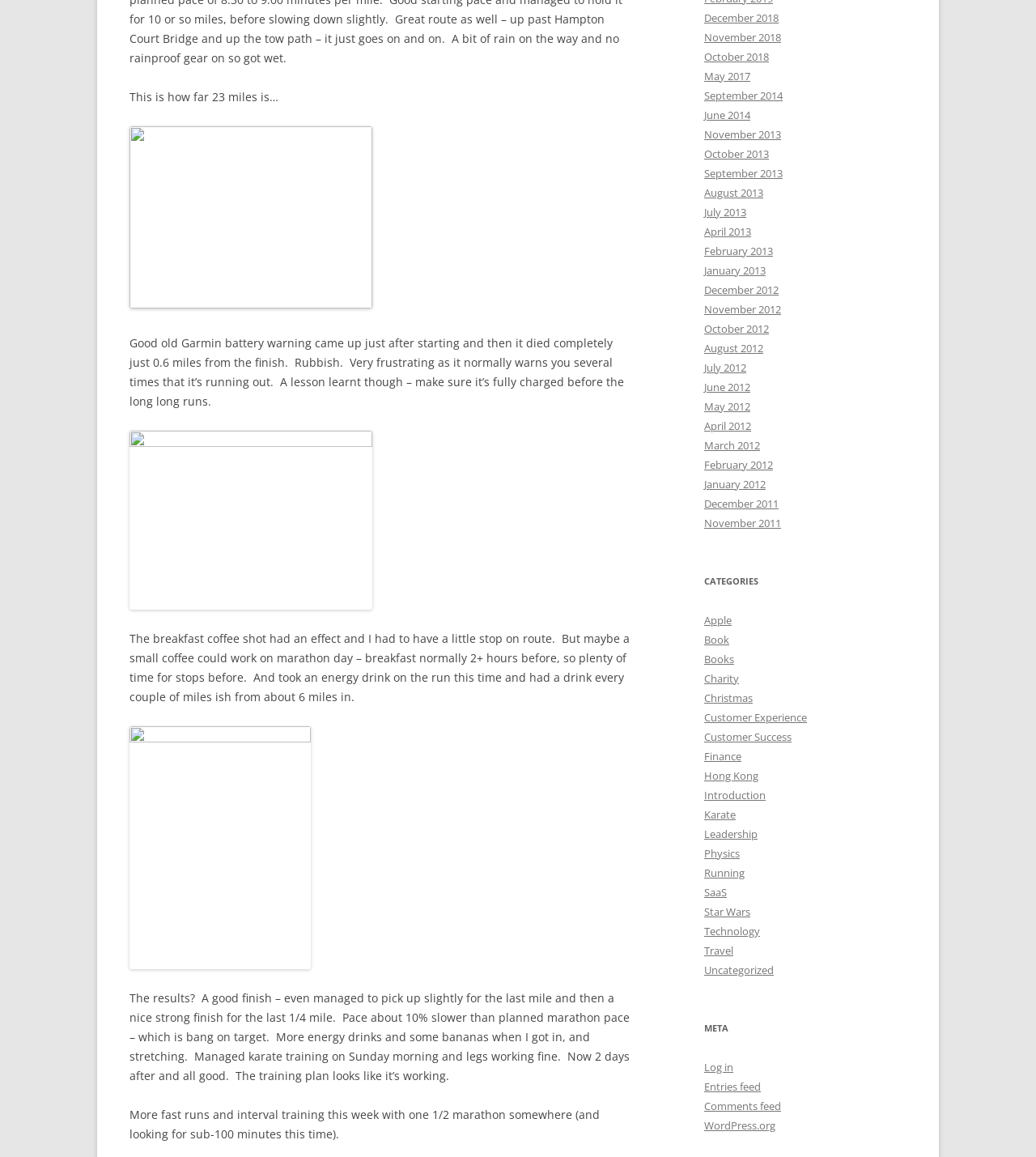Please find the bounding box coordinates of the element's region to be clicked to carry out this instruction: "Click on the 'Karate' category".

[0.68, 0.698, 0.71, 0.71]